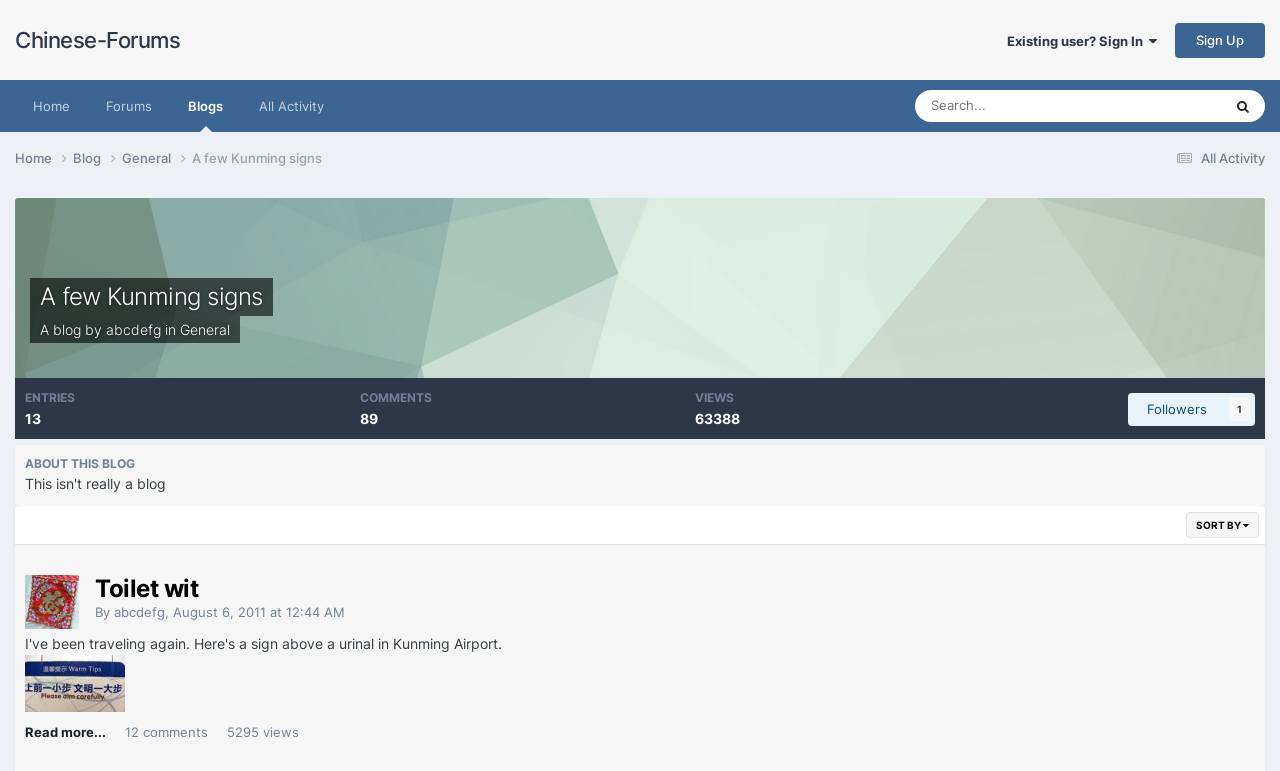Answer with a single word or phrase: 
How many comments does the blog entry have?

12